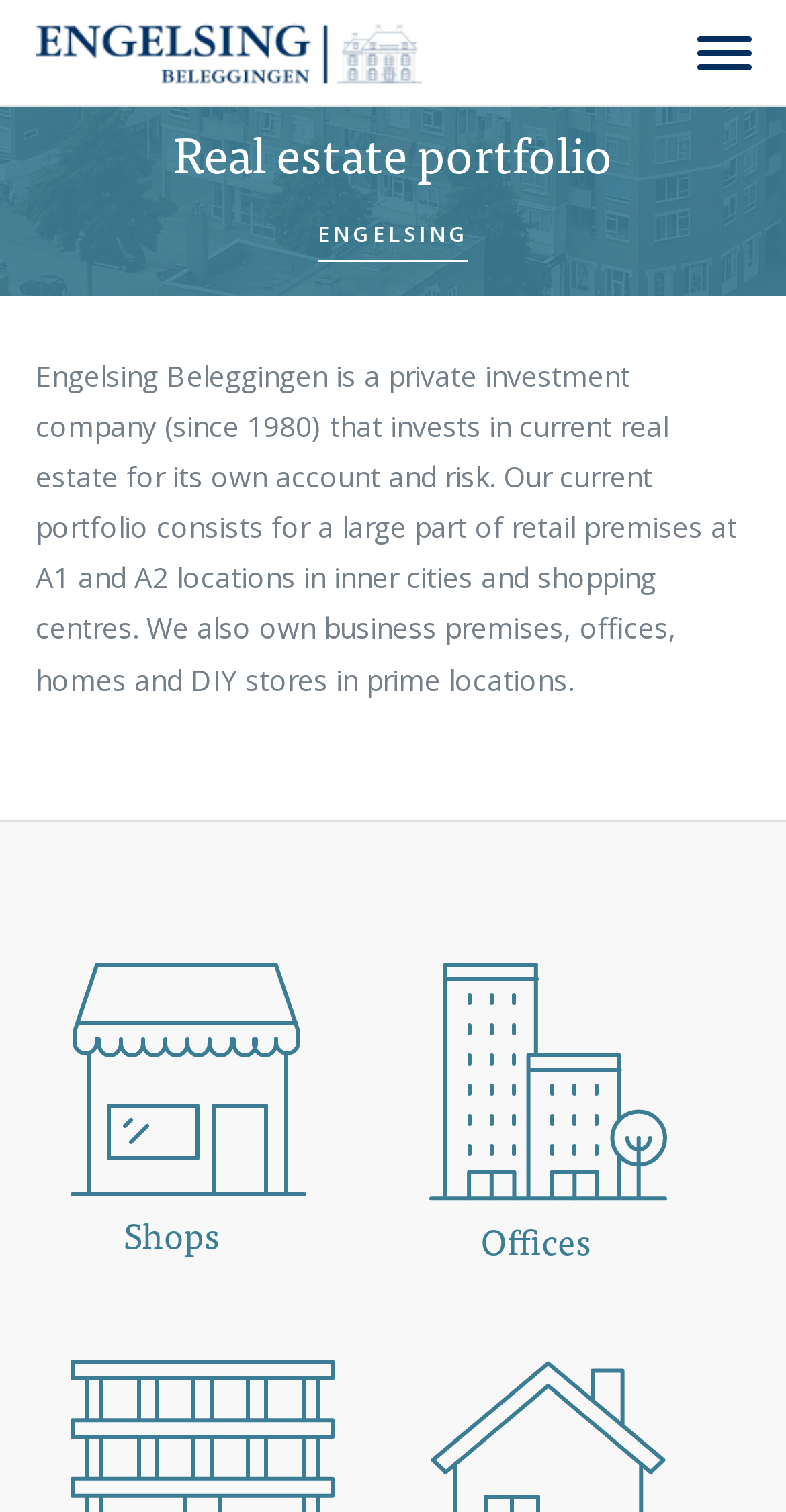How many types of properties are mentioned?
Refer to the image and give a detailed answer to the question.

The StaticText element mentions that Engelsing Beleggingen owns retail premises, business premises, offices, homes, and DIY stores in prime locations.